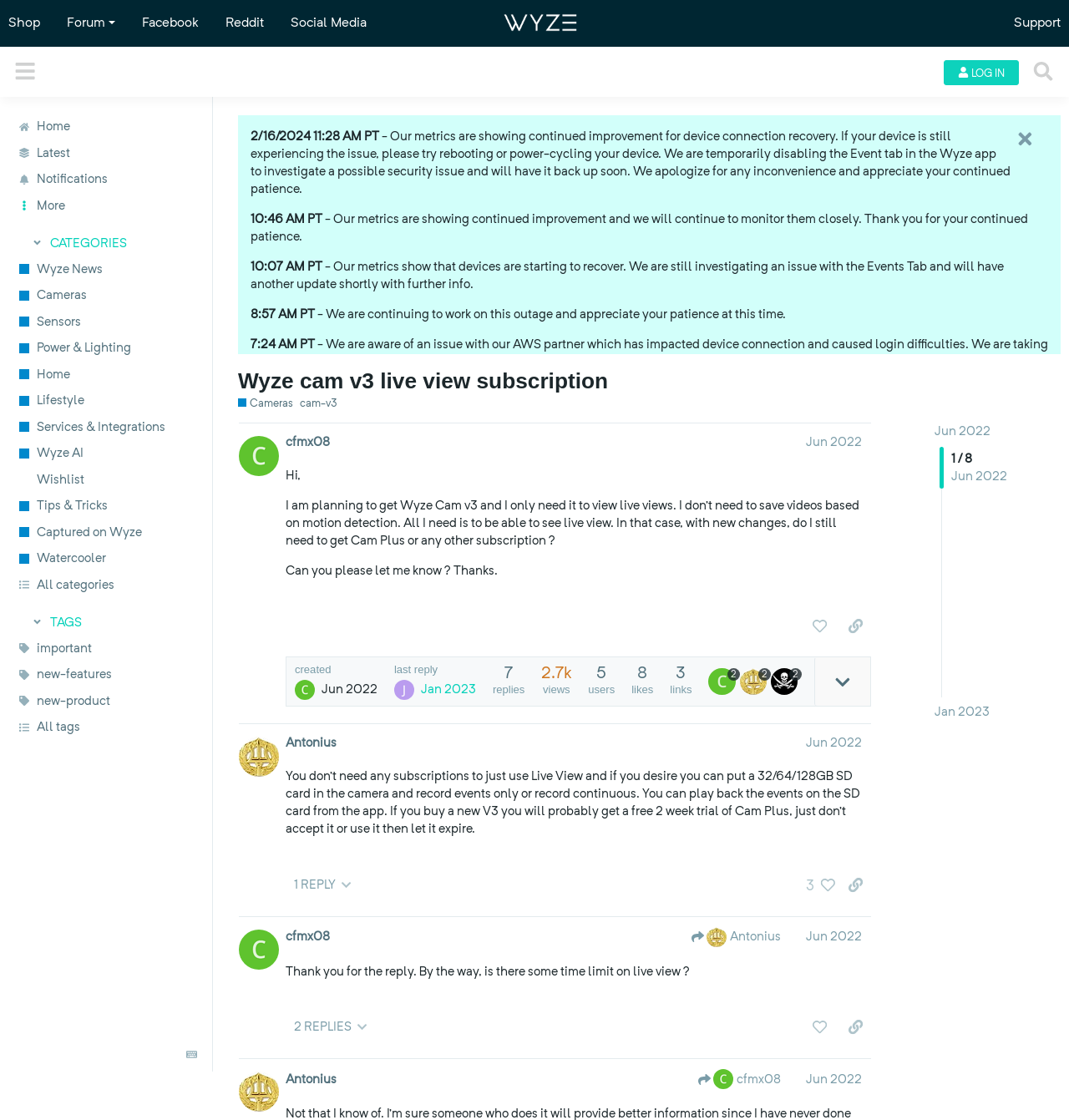Who is the original poster of the service status update?
Please provide a single word or phrase based on the screenshot.

@loki